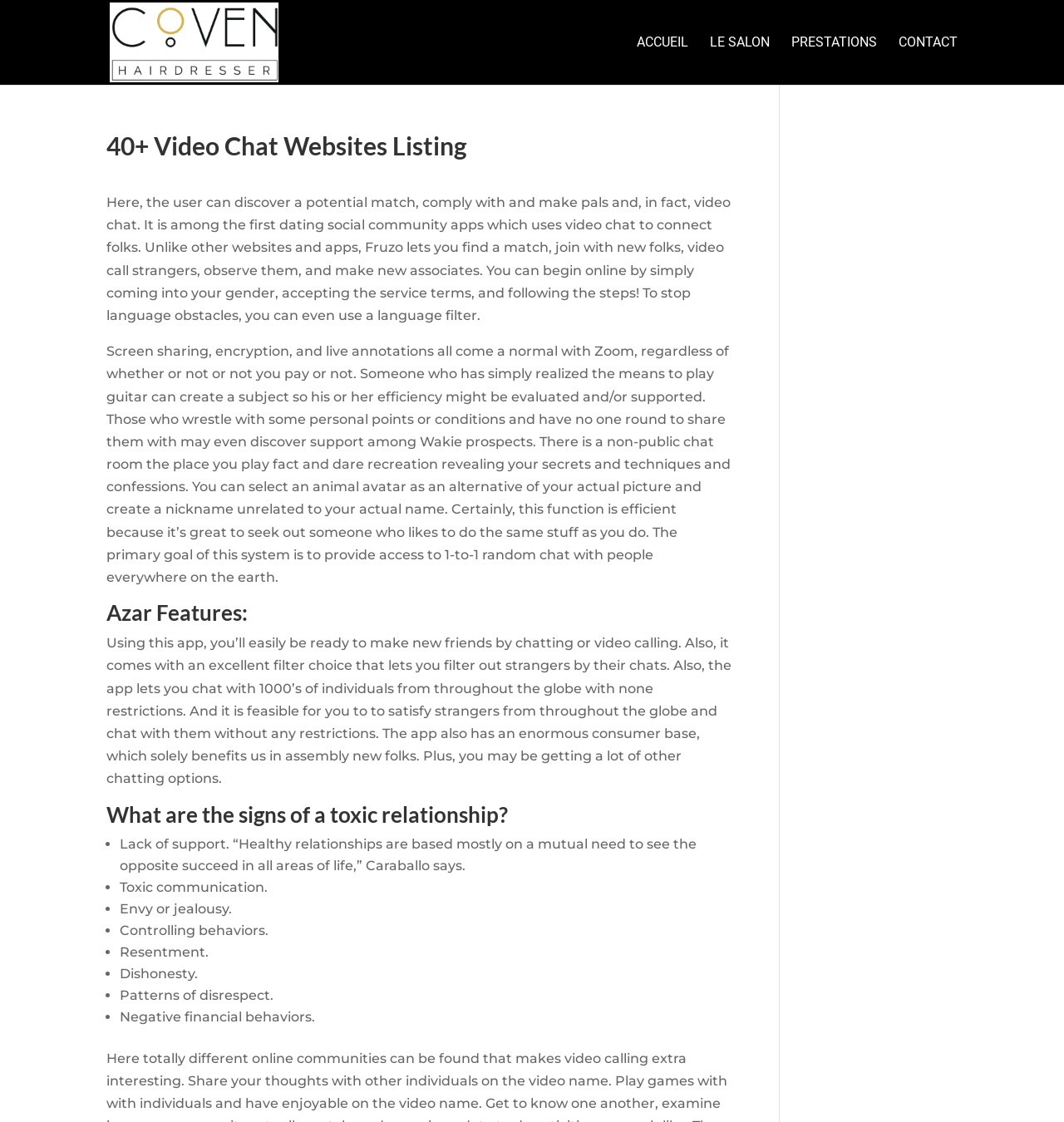What is the purpose of Zoom? Based on the screenshot, please respond with a single word or phrase.

Video call